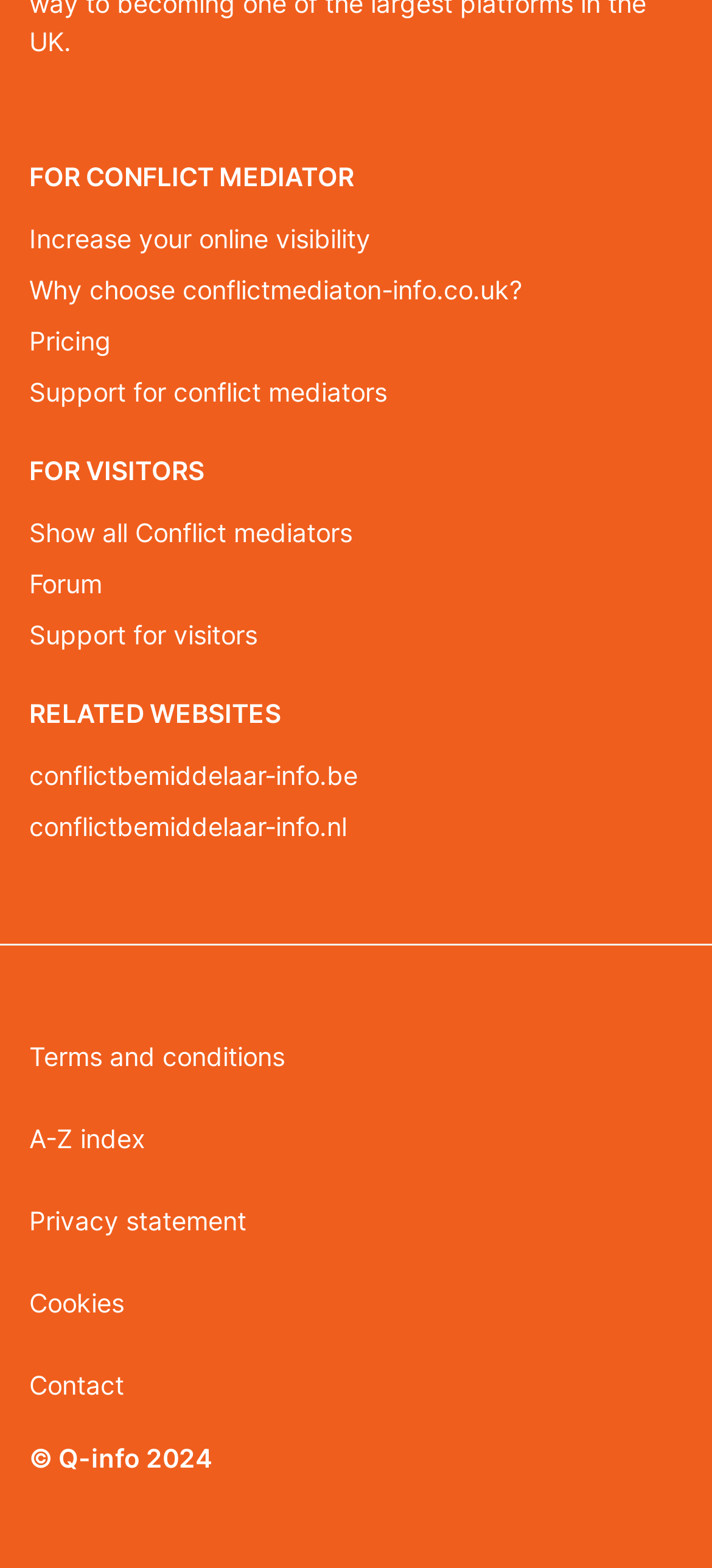Locate the bounding box coordinates of the region to be clicked to comply with the following instruction: "Click on 'Increase your online visibility'". The coordinates must be four float numbers between 0 and 1, in the form [left, top, right, bottom].

[0.041, 0.135, 0.959, 0.168]